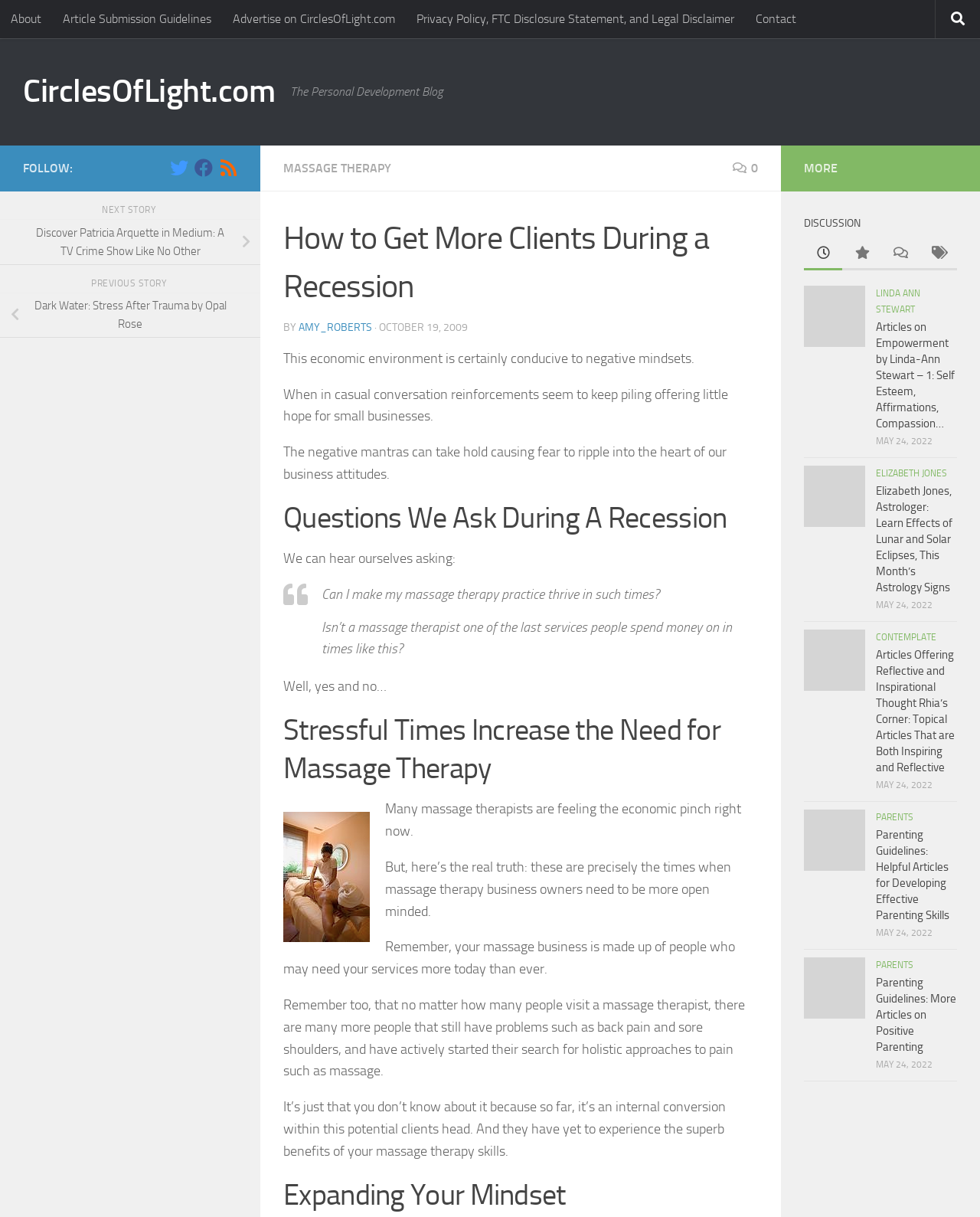Predict the bounding box coordinates of the UI element that matches this description: "Recent Comments". The coordinates should be in the format [left, top, right, bottom] with each value between 0 and 1.

[0.898, 0.195, 0.938, 0.222]